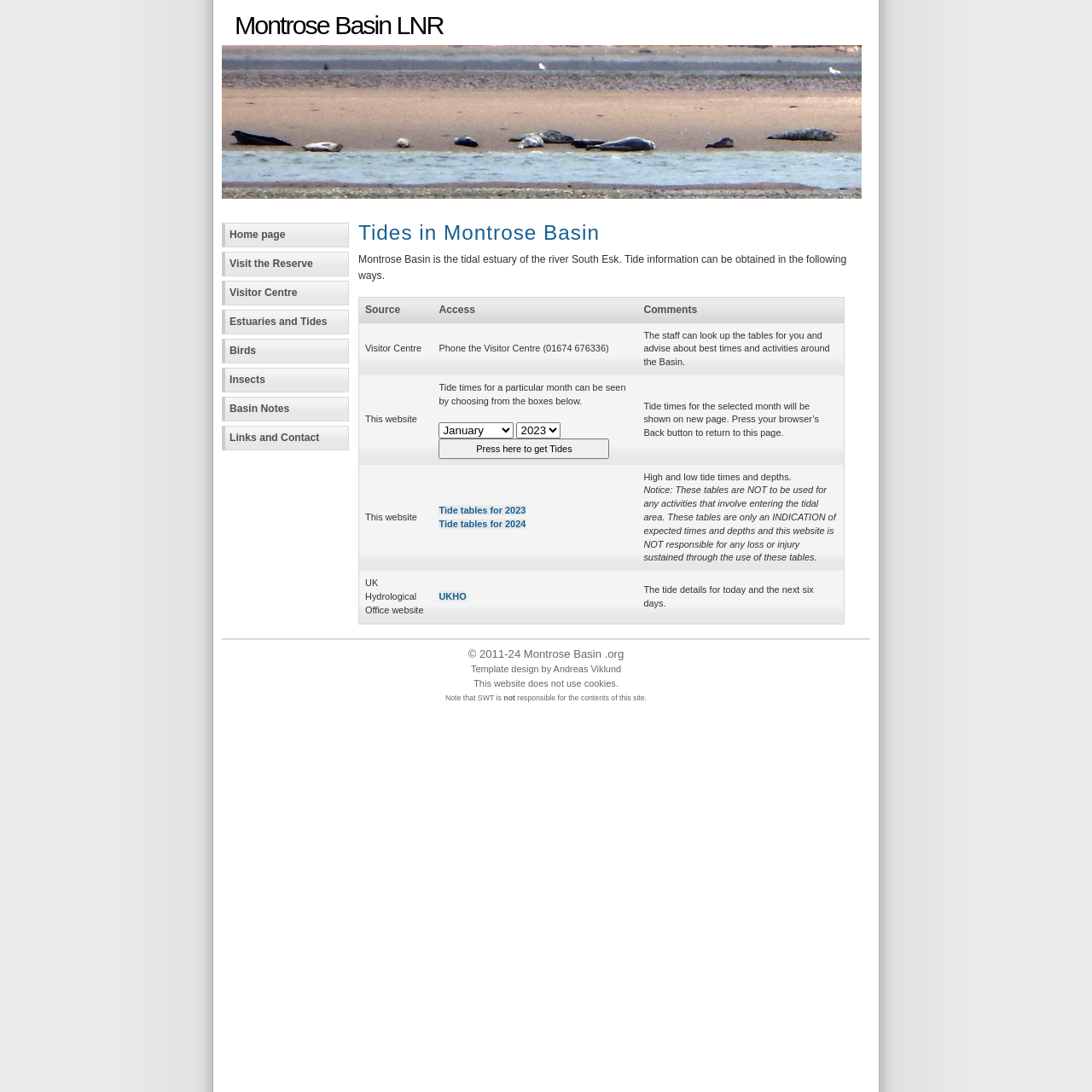Who designed the template of this website?
Please craft a detailed and exhaustive response to the question.

The StaticText 'Template design by' followed by a link to 'Andreas Viklund' indicates that Andreas Viklund designed the template of this website.